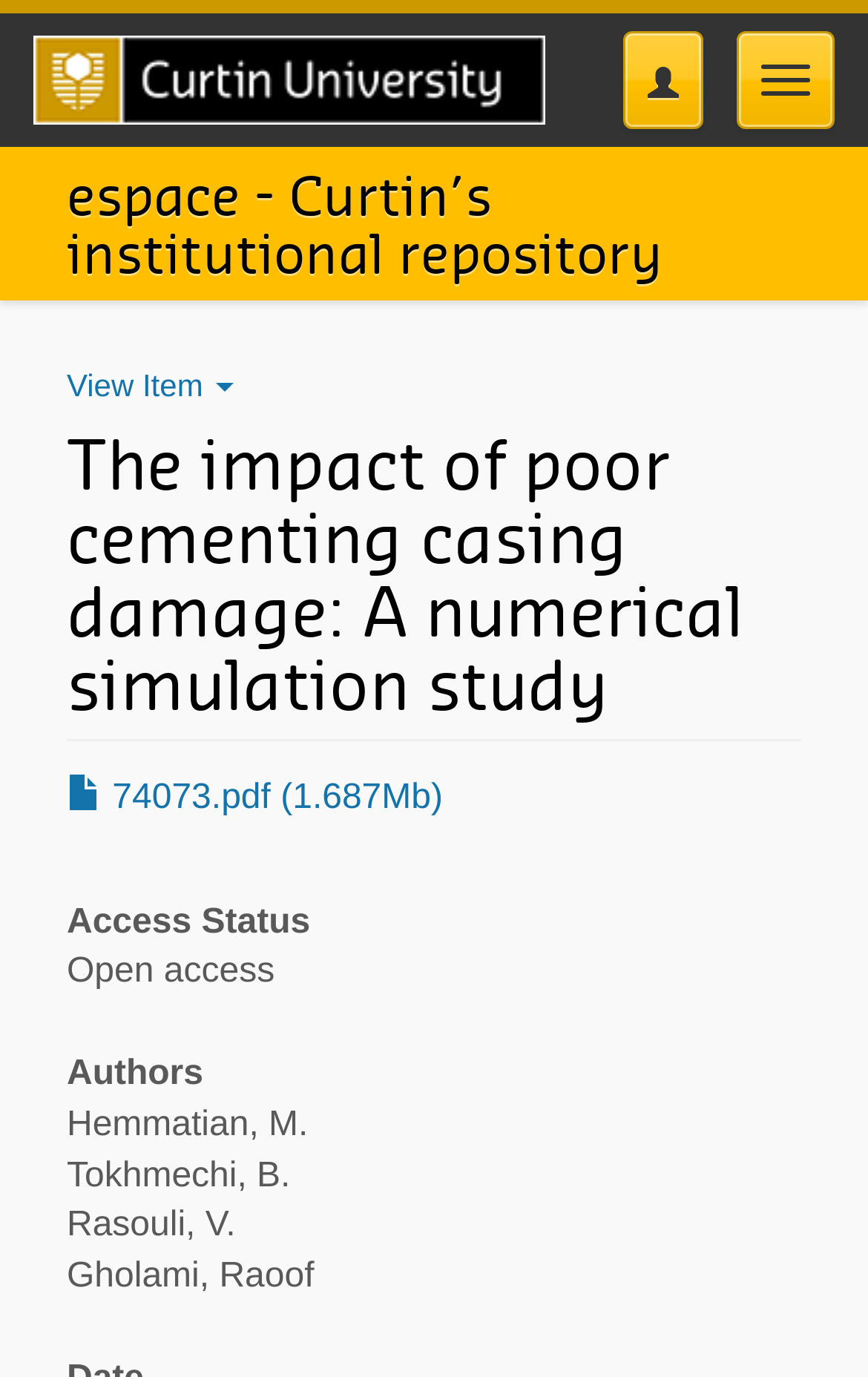Using the information shown in the image, answer the question with as much detail as possible: What is the name of the university?

I determined the answer by looking at the link 'Curtin University Homepage' and the image with the same description, which suggests that the webpage is related to Curtin University.